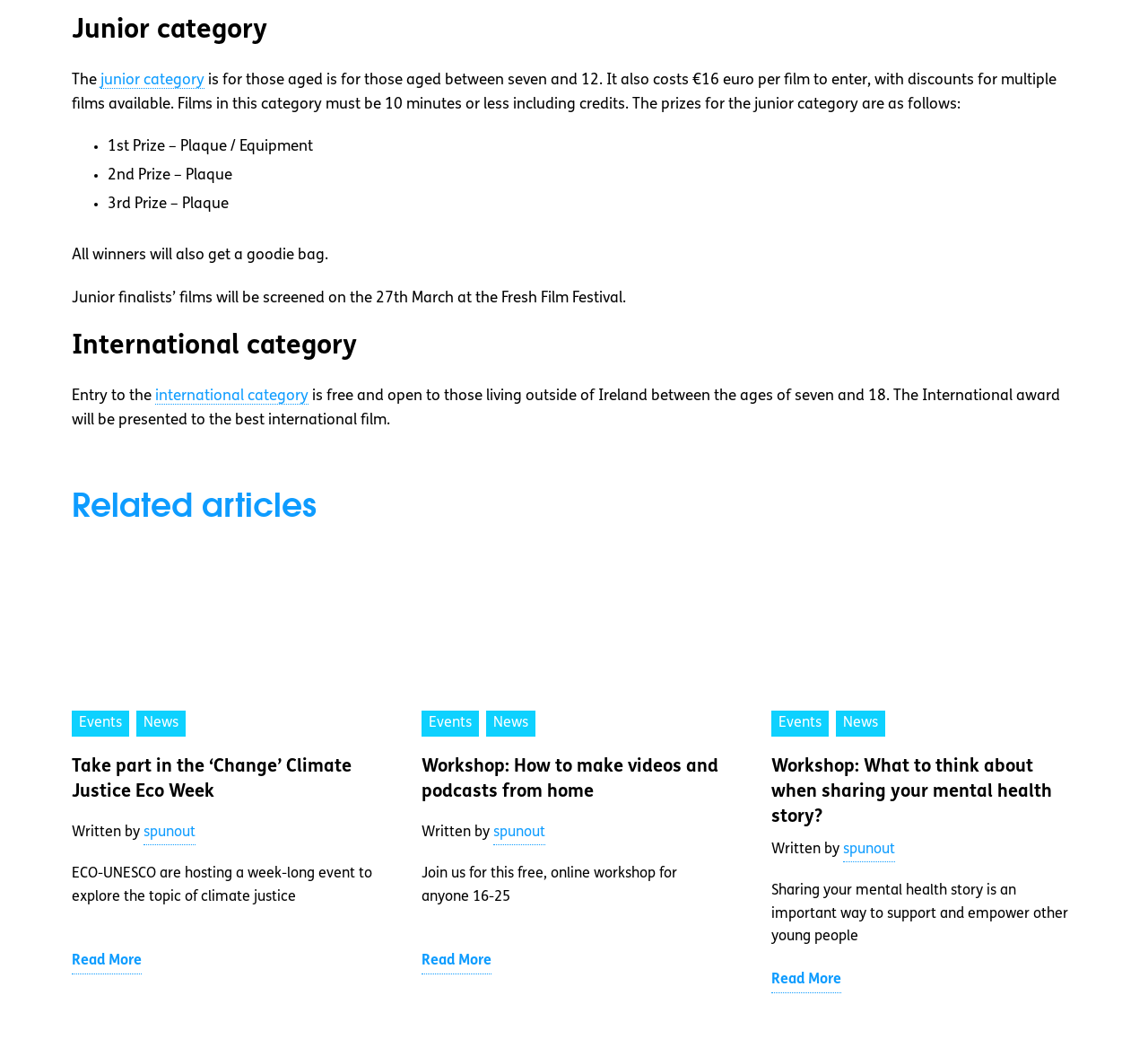What is the event mentioned in the 'Related articles' section?
Carefully analyze the image and provide a thorough answer to the question.

In the 'Related articles' section, there is a link to an article about the 'Change' Climate Justice Eco Week, which is an event hosted by ECO-UNESCO.